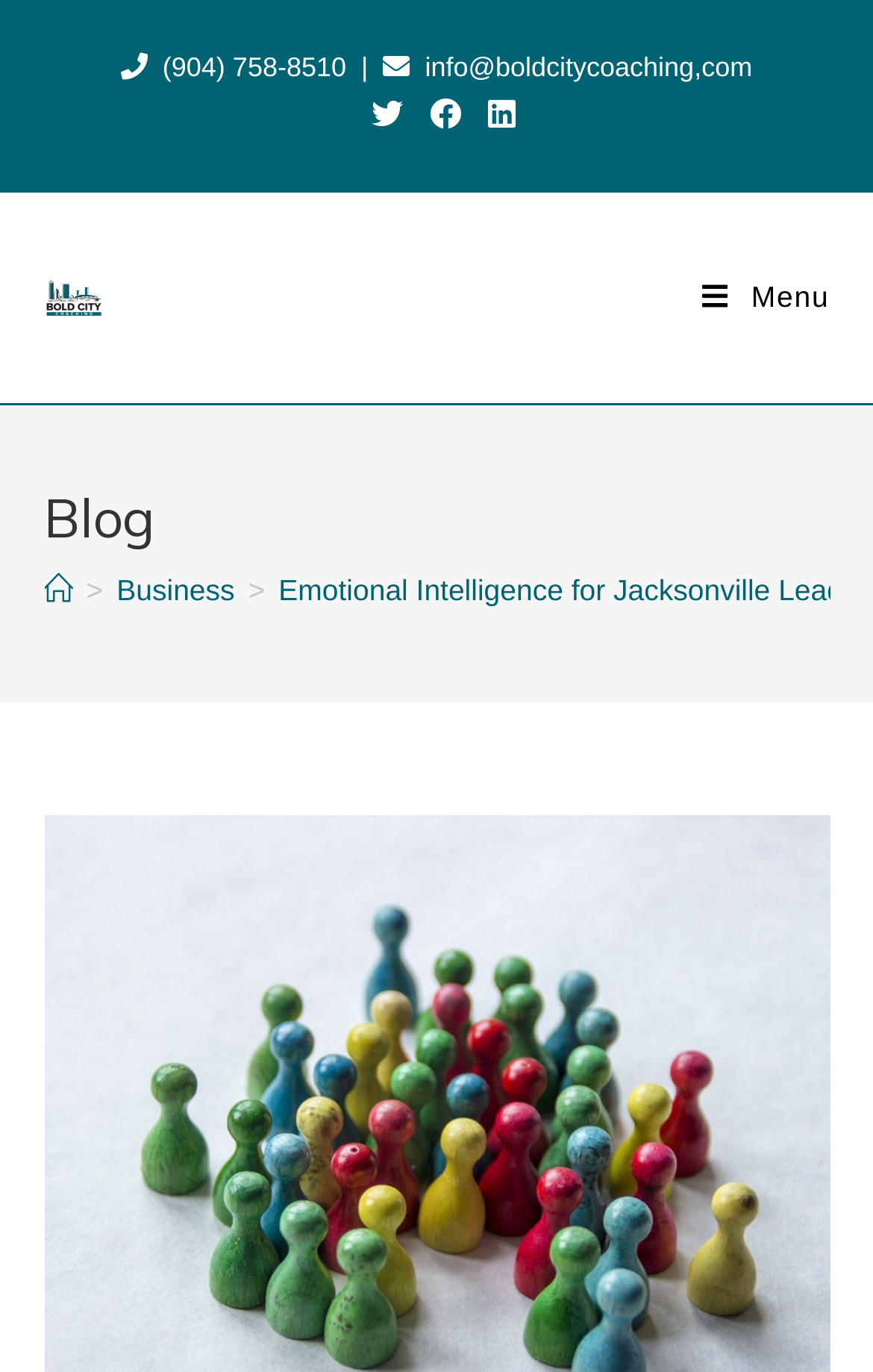Refer to the screenshot and answer the following question in detail:
What is the purpose of the 'Mobile Menu' button?

I found a link element with the text 'Mobile Menu' and inferred that its purpose is to open the mobile menu, likely for navigation on smaller screens.